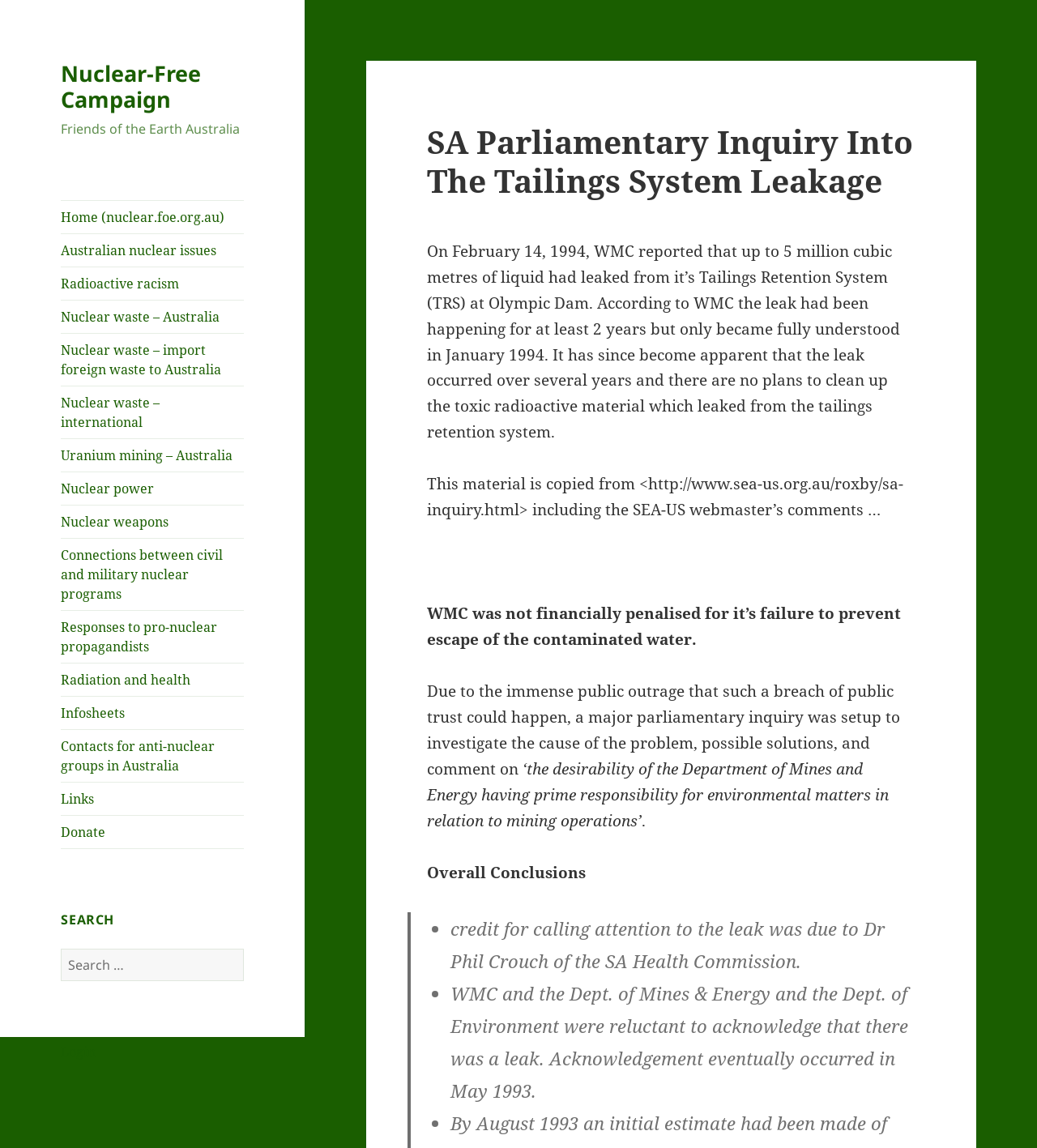Please identify the bounding box coordinates of the element I need to click to follow this instruction: "Click on the 'Nuclear-Free Campaign' link".

[0.059, 0.051, 0.194, 0.1]